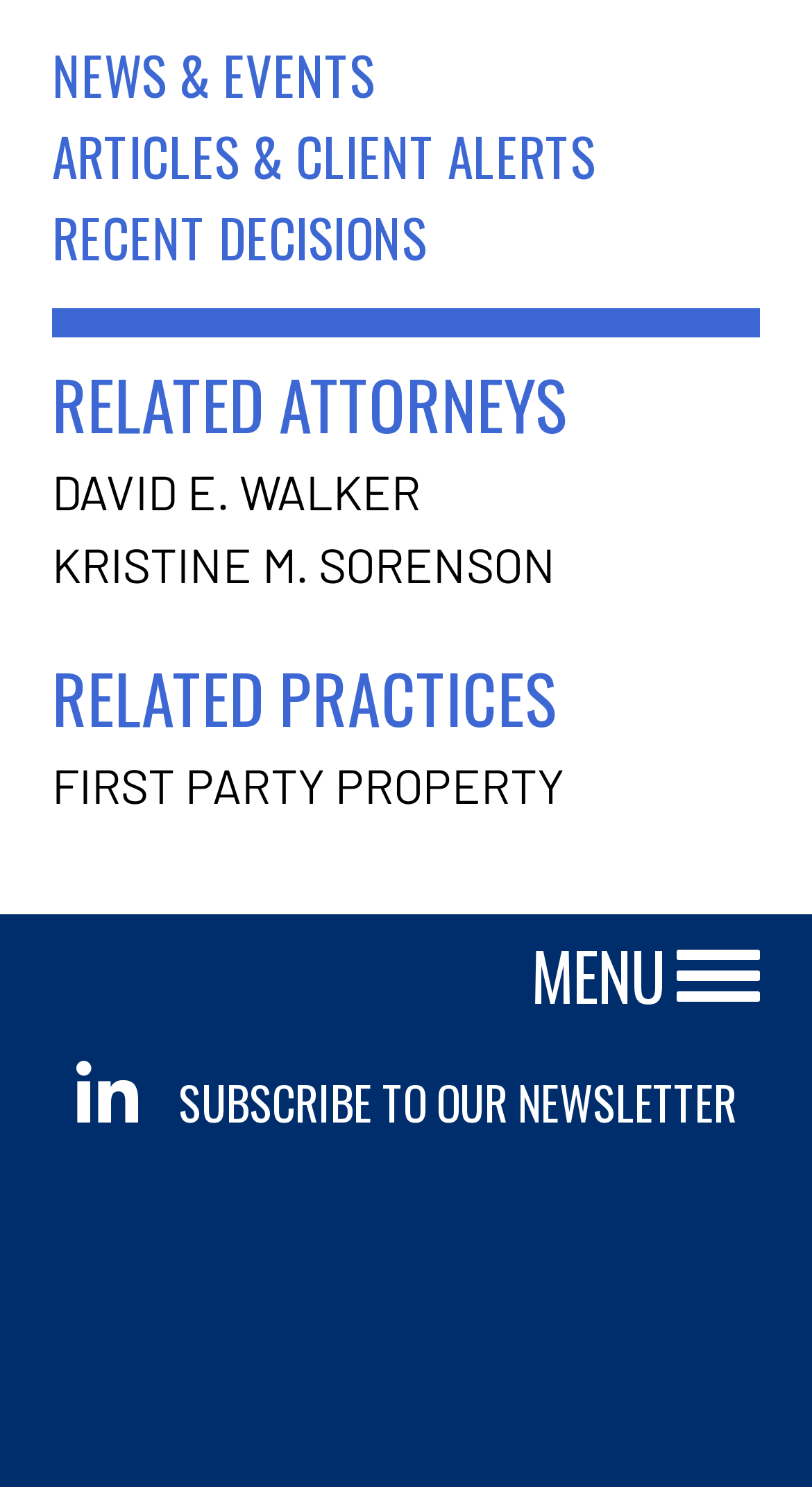Find the bounding box coordinates of the element I should click to carry out the following instruction: "Open the main menu".

[0.833, 0.64, 0.936, 0.675]